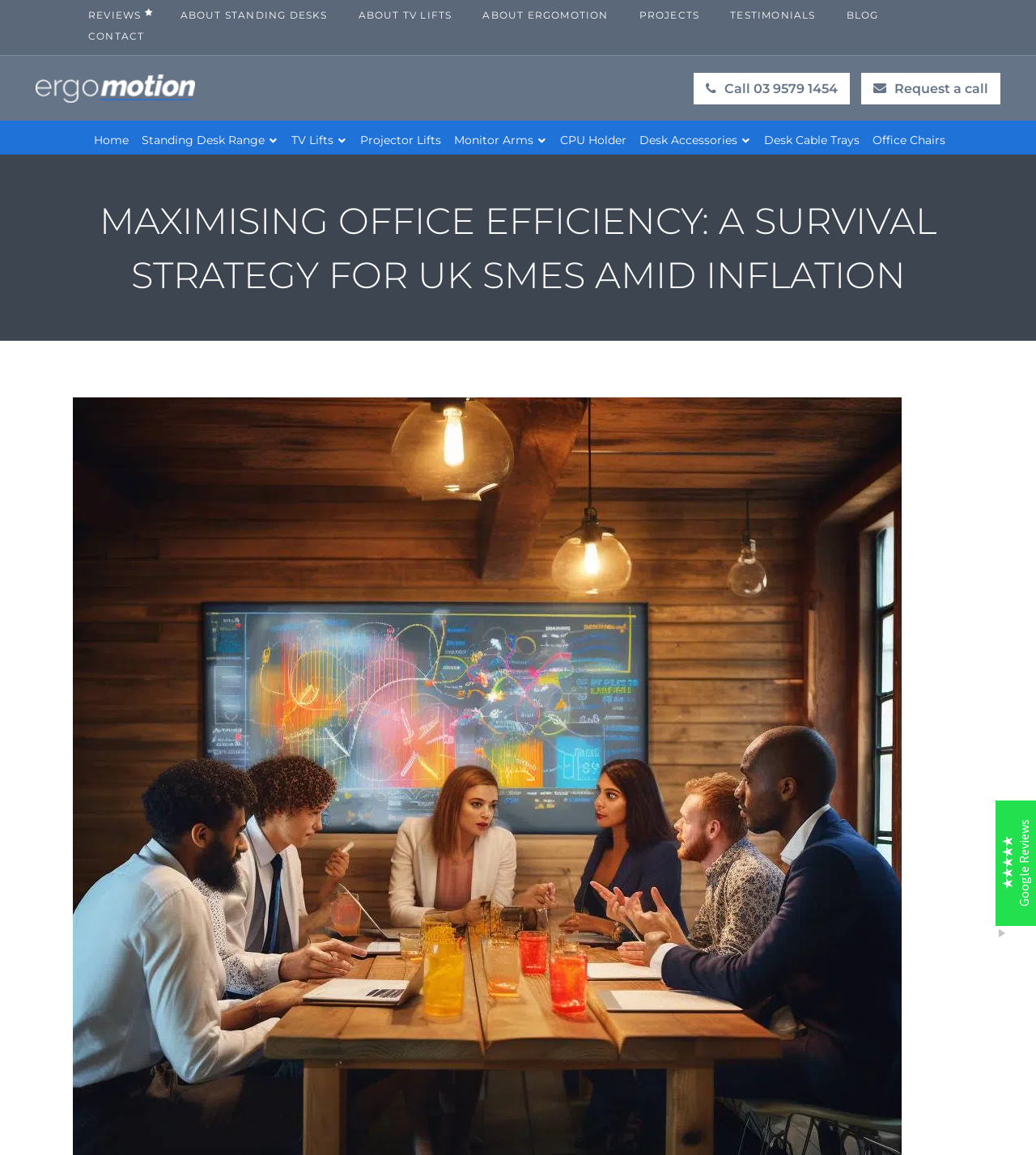Reply to the question with a single word or phrase:
How many reviews are there?

261